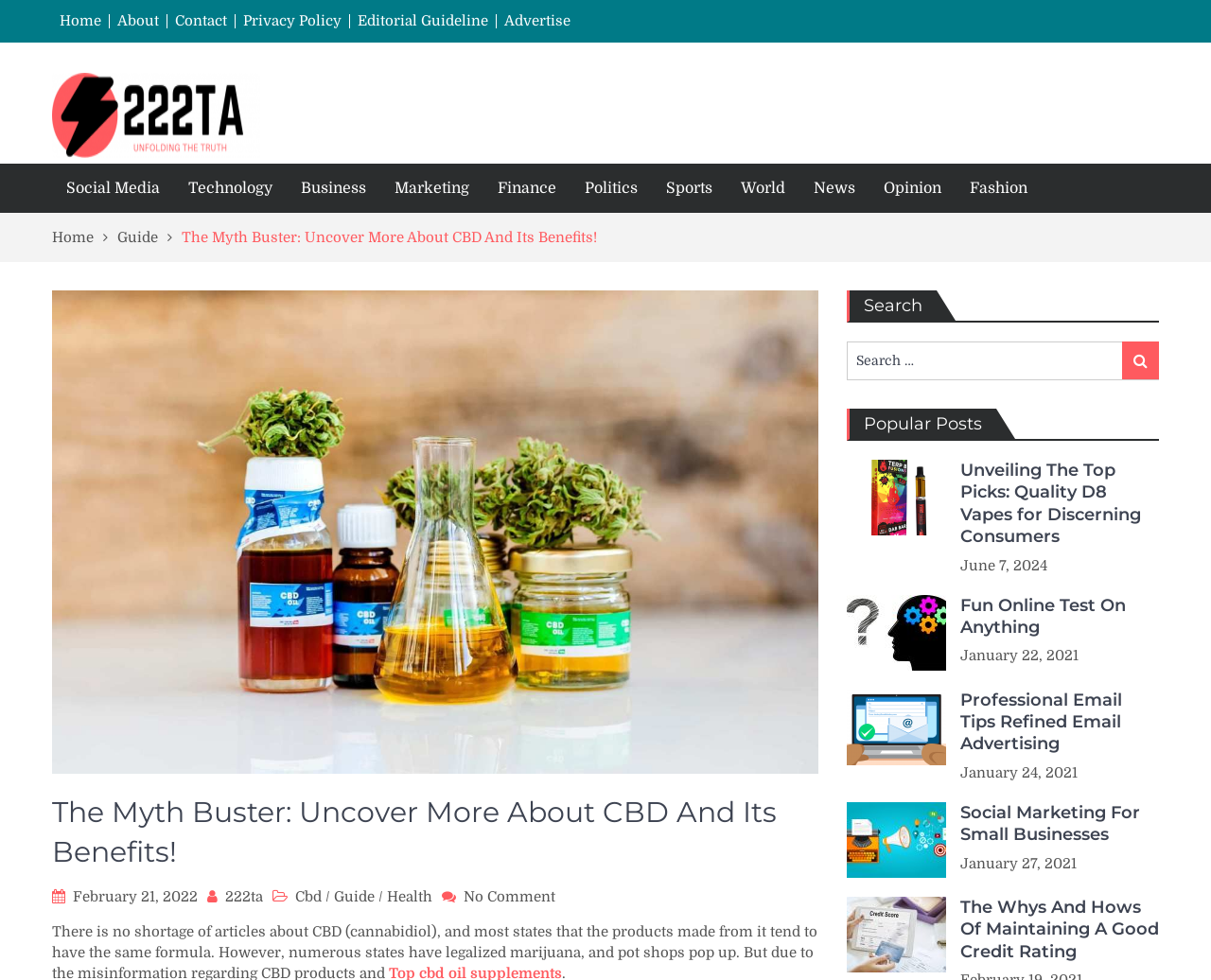Please determine the bounding box coordinates of the area that needs to be clicked to complete this task: 'View the popular post about D8 Vapes'. The coordinates must be four float numbers between 0 and 1, formatted as [left, top, right, bottom].

[0.793, 0.469, 0.942, 0.558]